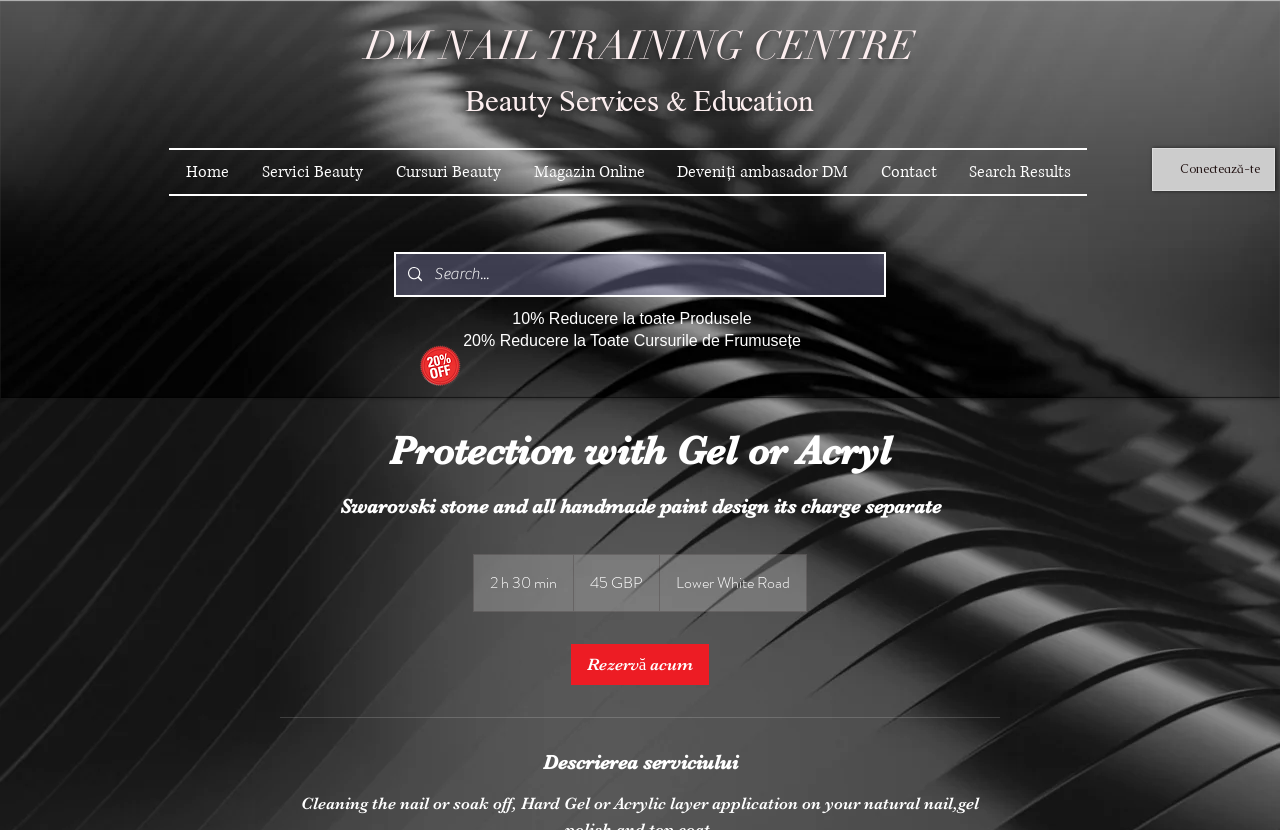Provide a comprehensive description of the webpage.

The webpage appears to be a beauty services and education website, specifically focused on nail care. At the top, there is a heading that reads "DM NAIL TRAINING CENTRE" followed by another heading that says "Beauty Services & Education". 

Below these headings, there is a navigation menu with links to various pages, including "Home", "Servici Beauty", "Cursuri Beauty", "Magazin Online", "Deveniți ambasador DM", "Contact", and "Search Results". 

To the right of the navigation menu, there is a button labeled "Conectează-te". 

Further down, there is a search bar with a magnifying glass icon and a placeholder text "Search...". 

Below the search bar, there are two promotional banners, one offering 10% discount on all products and another offering 20% discount on all beauty courses. 

The main content of the webpage is focused on a specific beauty service, "Protection with Gel or Acryl". This service is described in detail, including the price, duration, and location. There is also a call-to-action button "Rezervă acum" to book the service. 

Additionally, there is a section titled "Descrierea serviciului" which provides more information about the service.